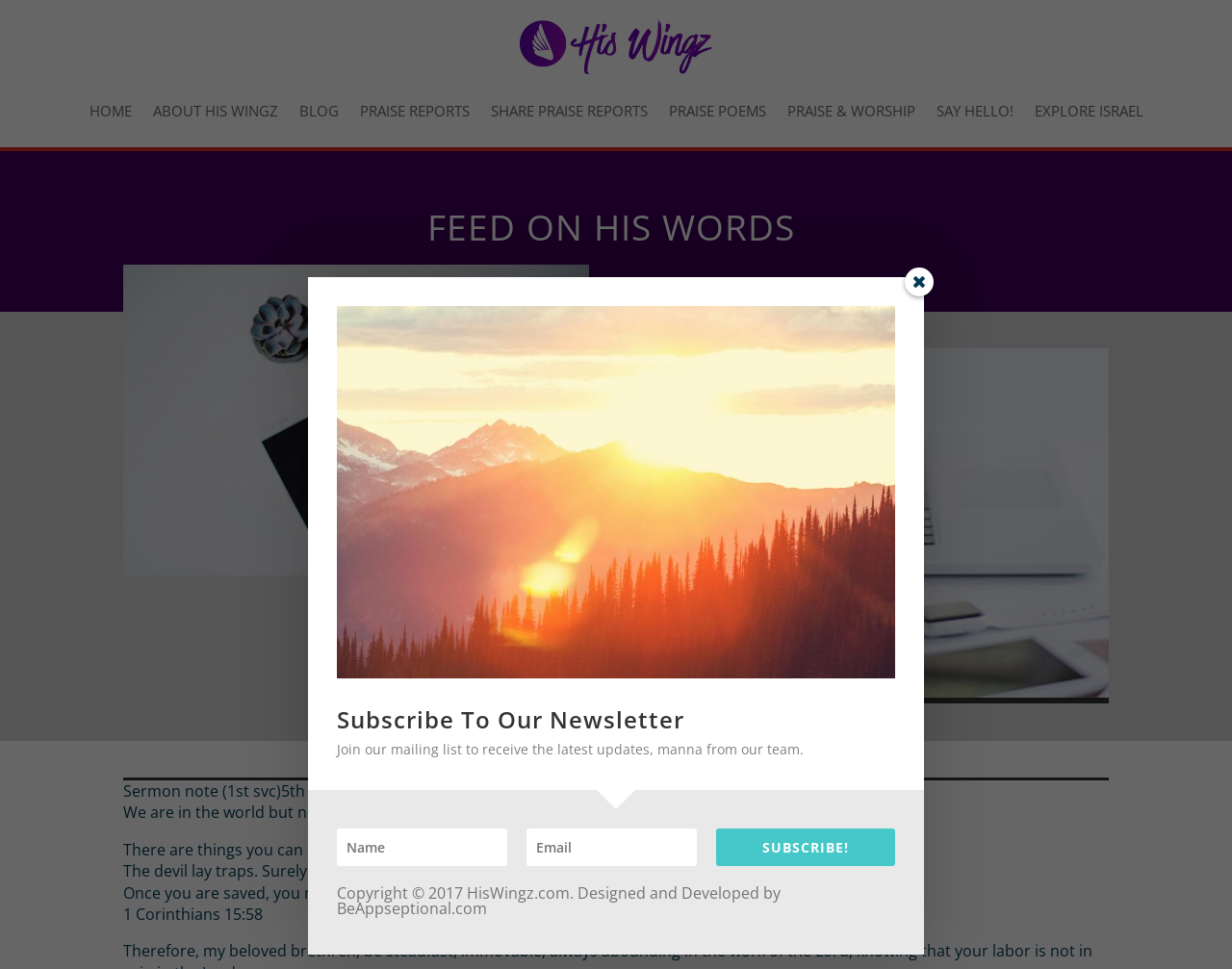Determine the bounding box coordinates for the area you should click to complete the following instruction: "Enter your name".

[0.273, 0.855, 0.412, 0.893]